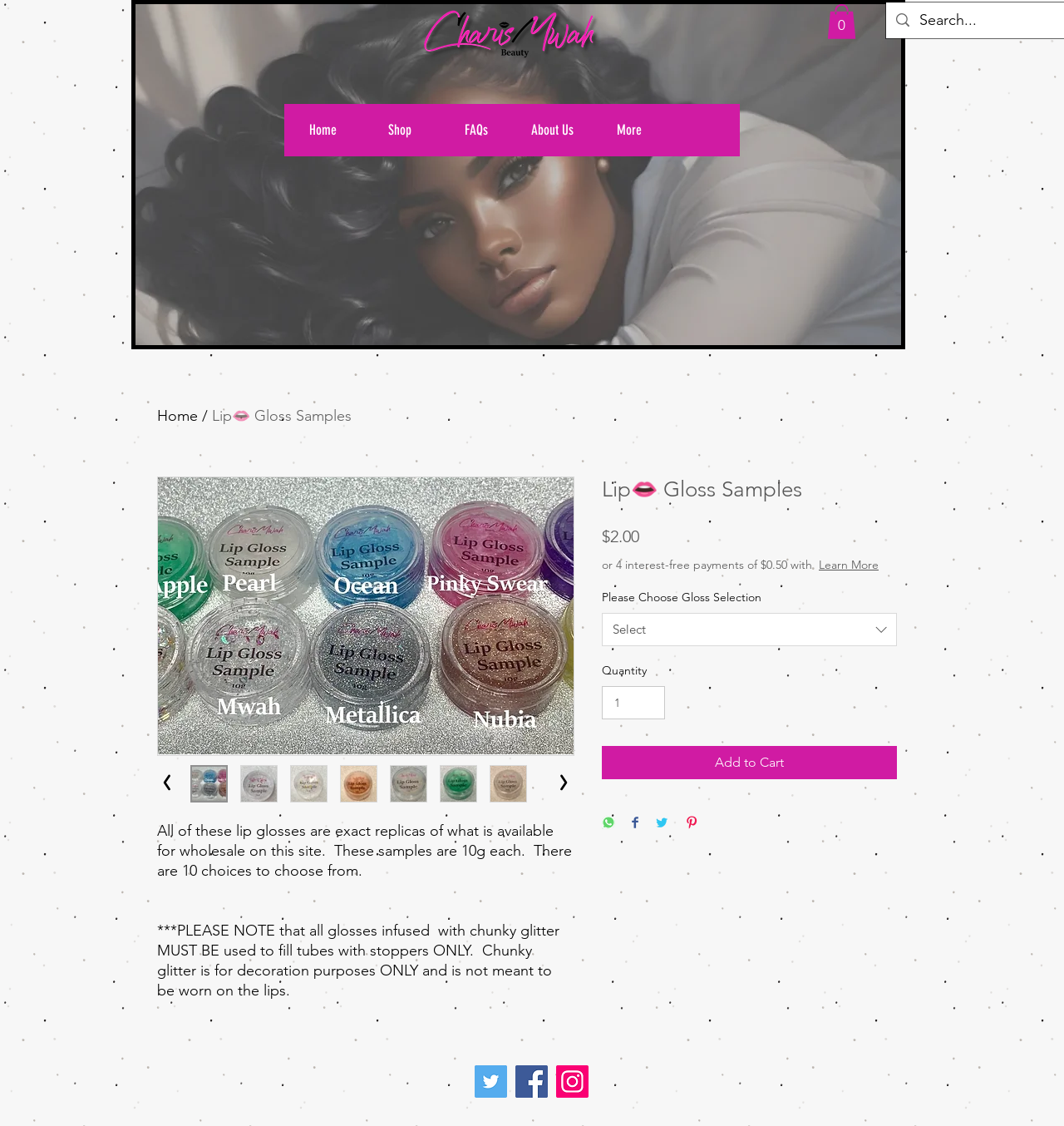Identify the bounding box of the HTML element described here: "Add to Cart". Provide the coordinates as four float numbers between 0 and 1: [left, top, right, bottom].

[0.566, 0.639, 0.843, 0.669]